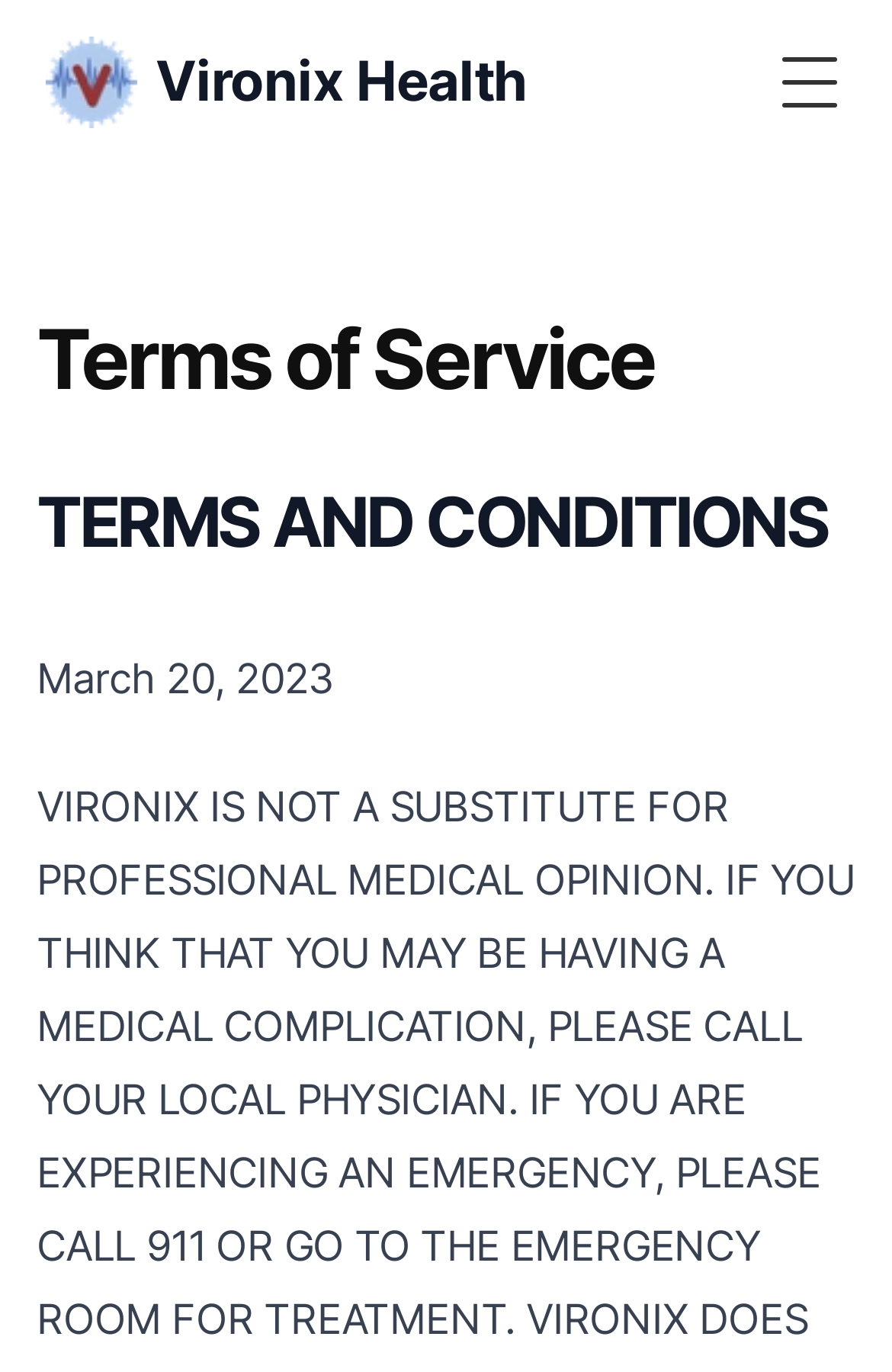For the following element description, predict the bounding box coordinates in the format (top-left x, top-left y, bottom-right x, bottom-right y). All values should be floating point numbers between 0 and 1. Description: Toggle Menu

[0.846, 0.02, 0.969, 0.1]